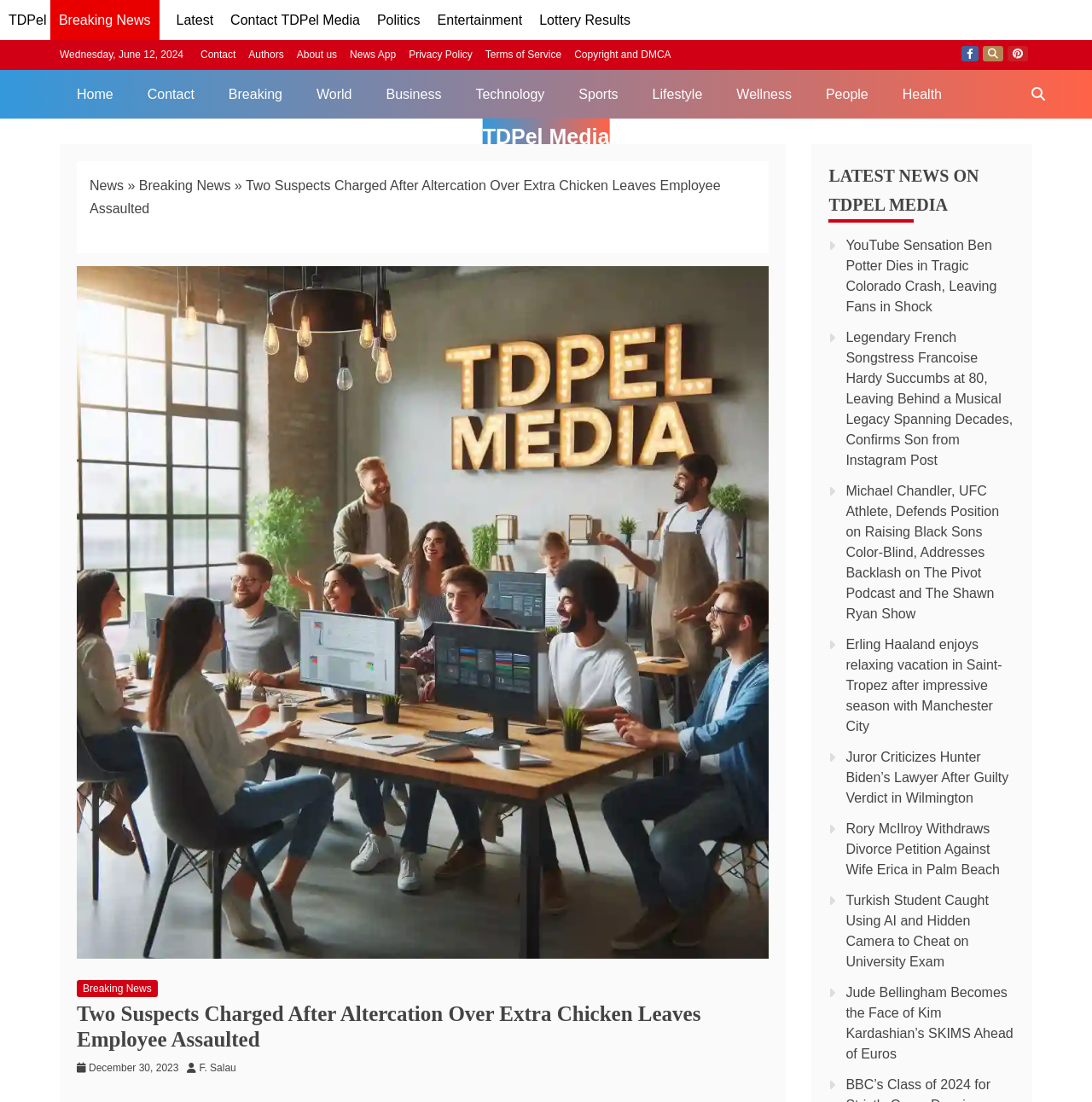Find the headline of the webpage and generate its text content.

Two Suspects Charged After Altercation Over Extra Chicken Leaves Employee Assaulted